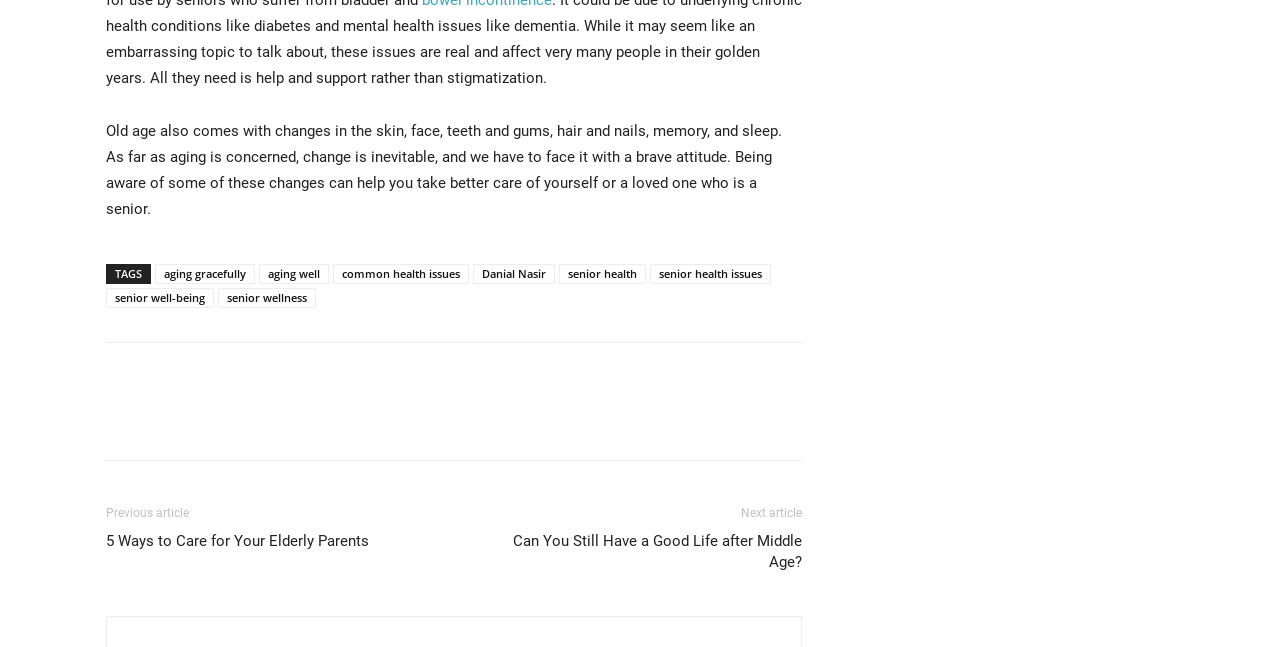What is the purpose of the icons at the bottom?
Examine the image and give a concise answer in one word or a short phrase.

Sharing